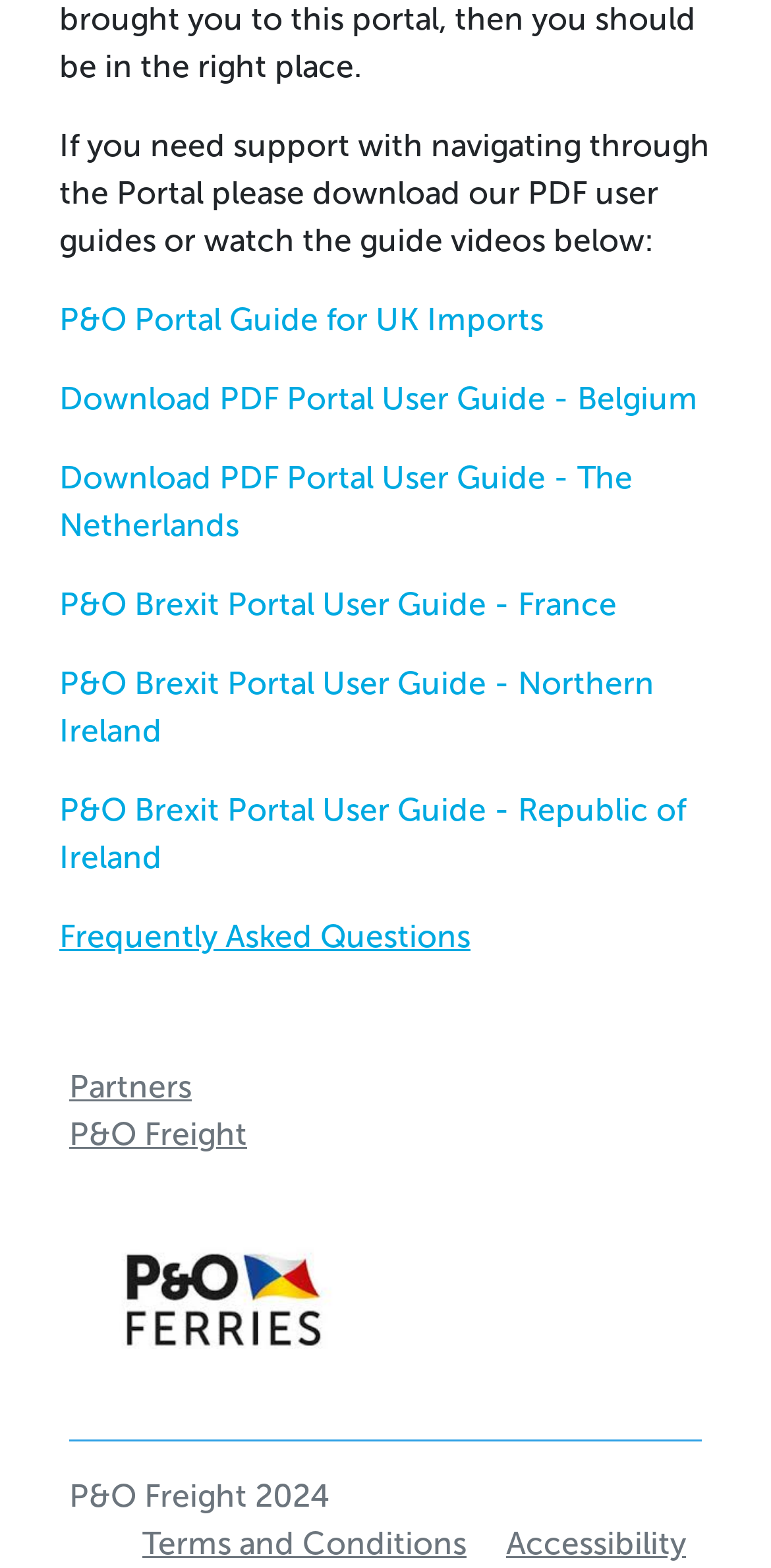Given the content of the image, can you provide a detailed answer to the question?
How many links are there in the footer section?

I looked at the section with the separator and found 5 links: 'Partners', 'P&O Freight', an empty link, 'Terms and Conditions', and 'Accessibility'.